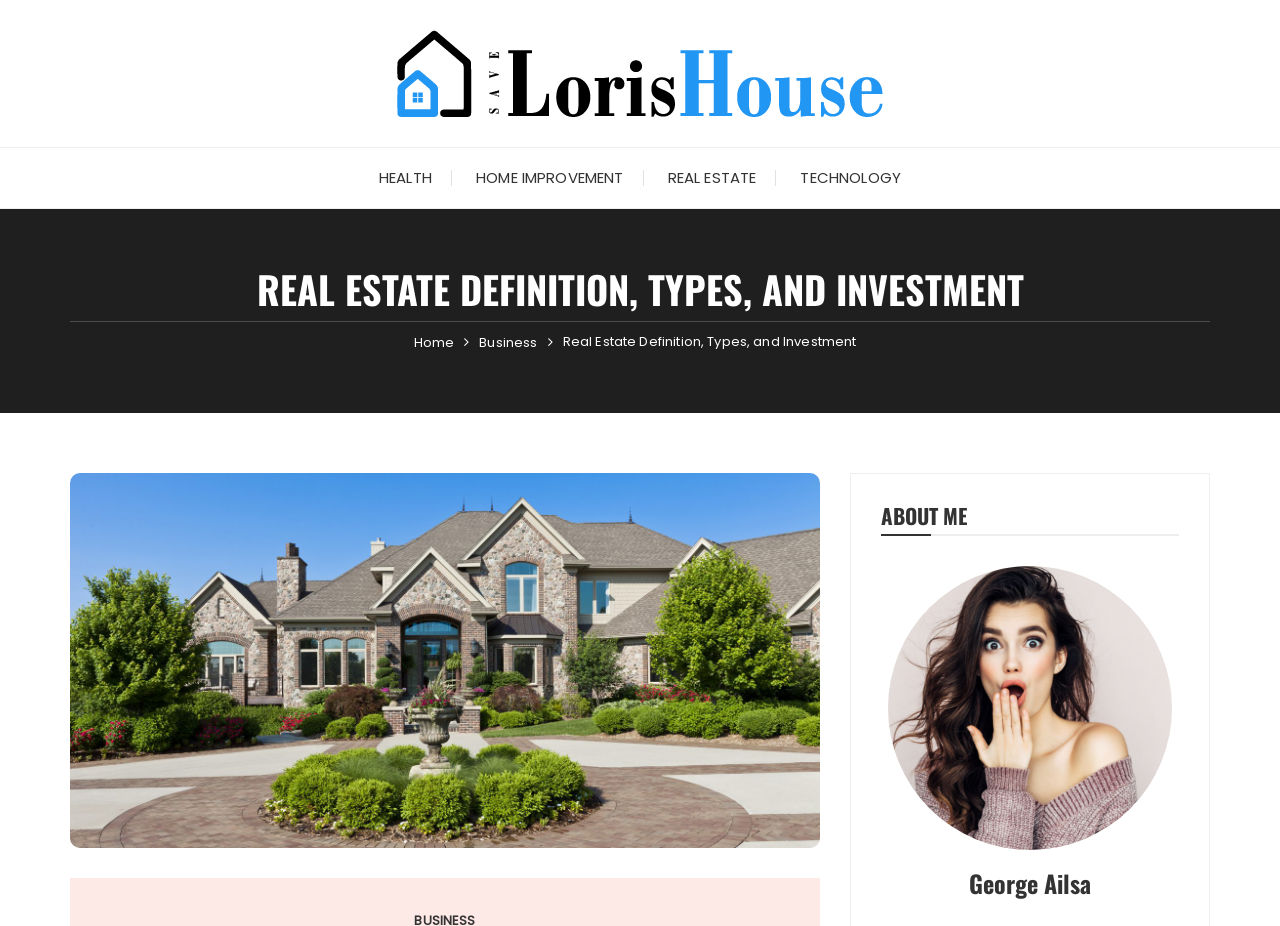Please determine the primary heading and provide its text.

REAL ESTATE DEFINITION, TYPES, AND INVESTMENT